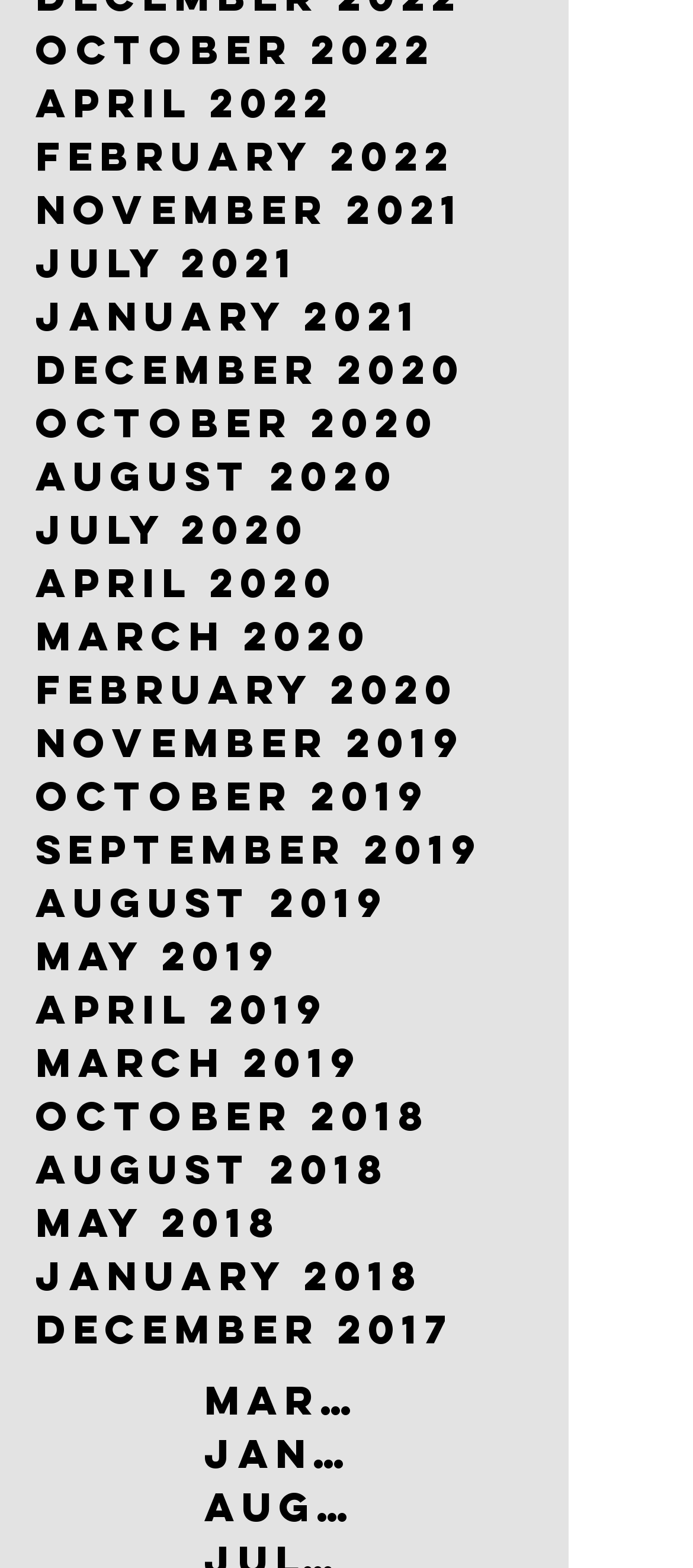Determine the bounding box coordinates of the region I should click to achieve the following instruction: "View January 2024". Ensure the bounding box coordinates are four float numbers between 0 and 1, i.e., [left, top, right, bottom].

[0.295, 0.91, 0.526, 0.944]